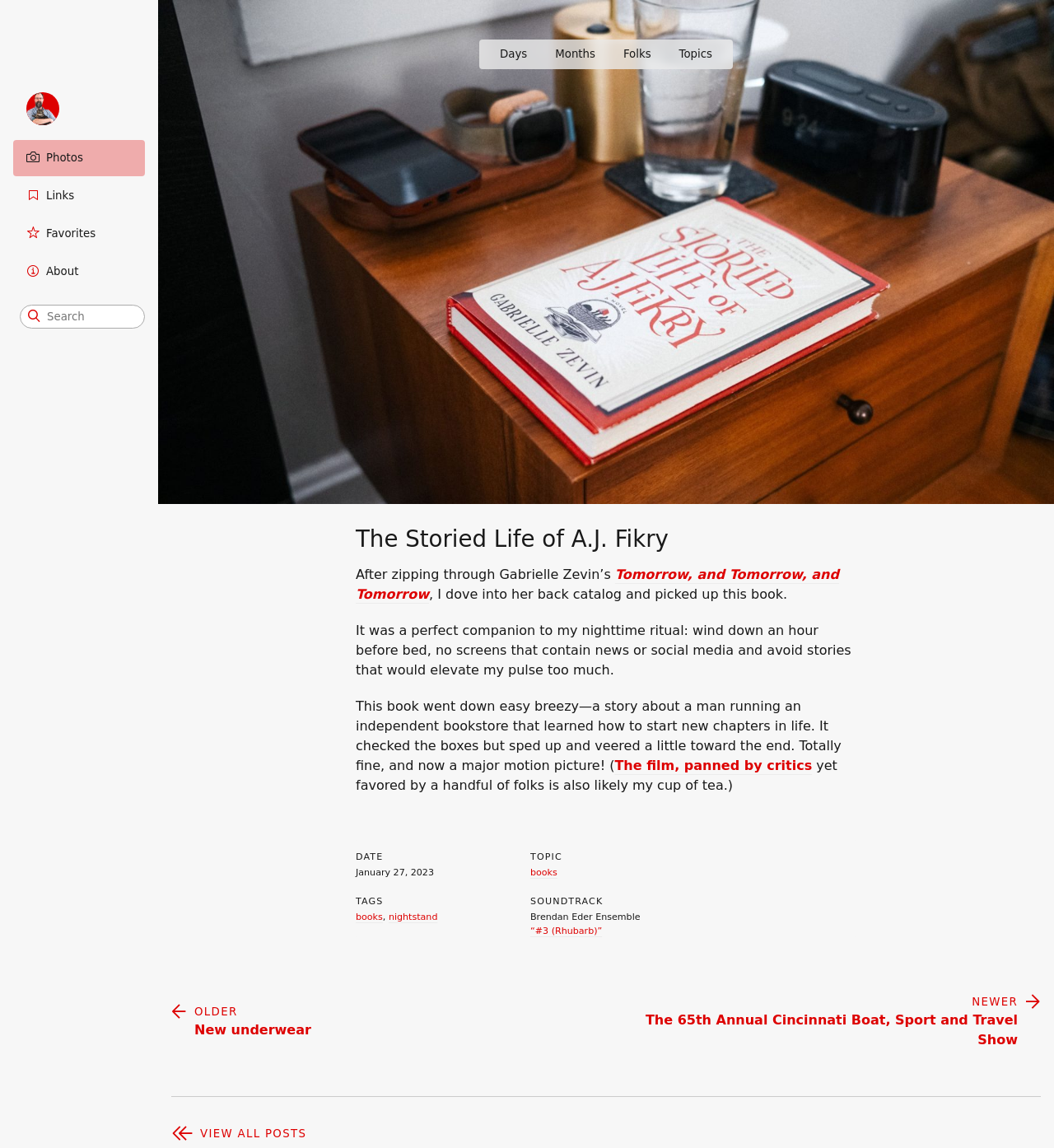Please respond in a single word or phrase: 
What is the date of the post?

January 27, 2023